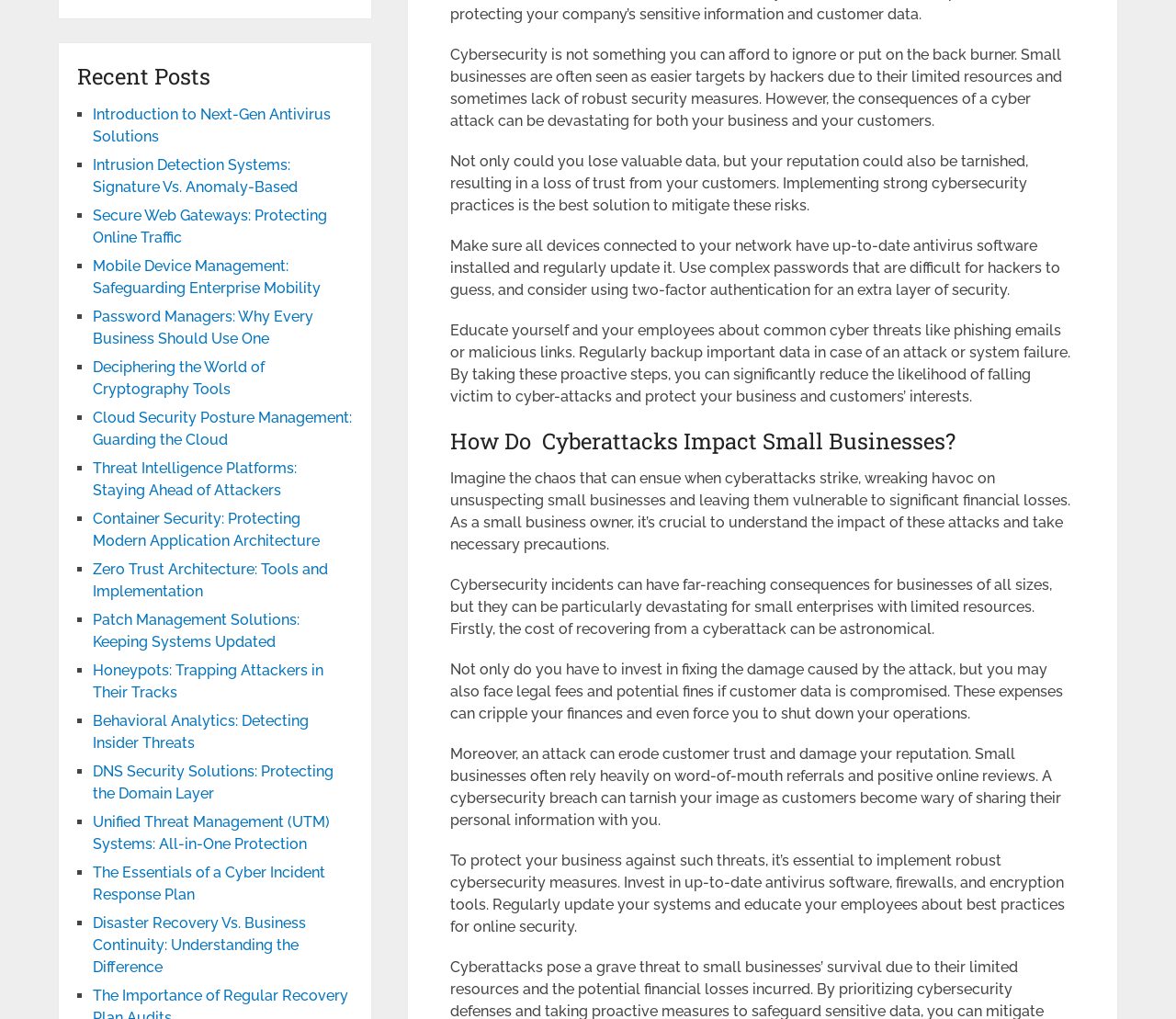What is the main topic of this webpage?
Respond to the question with a single word or phrase according to the image.

Cybersecurity